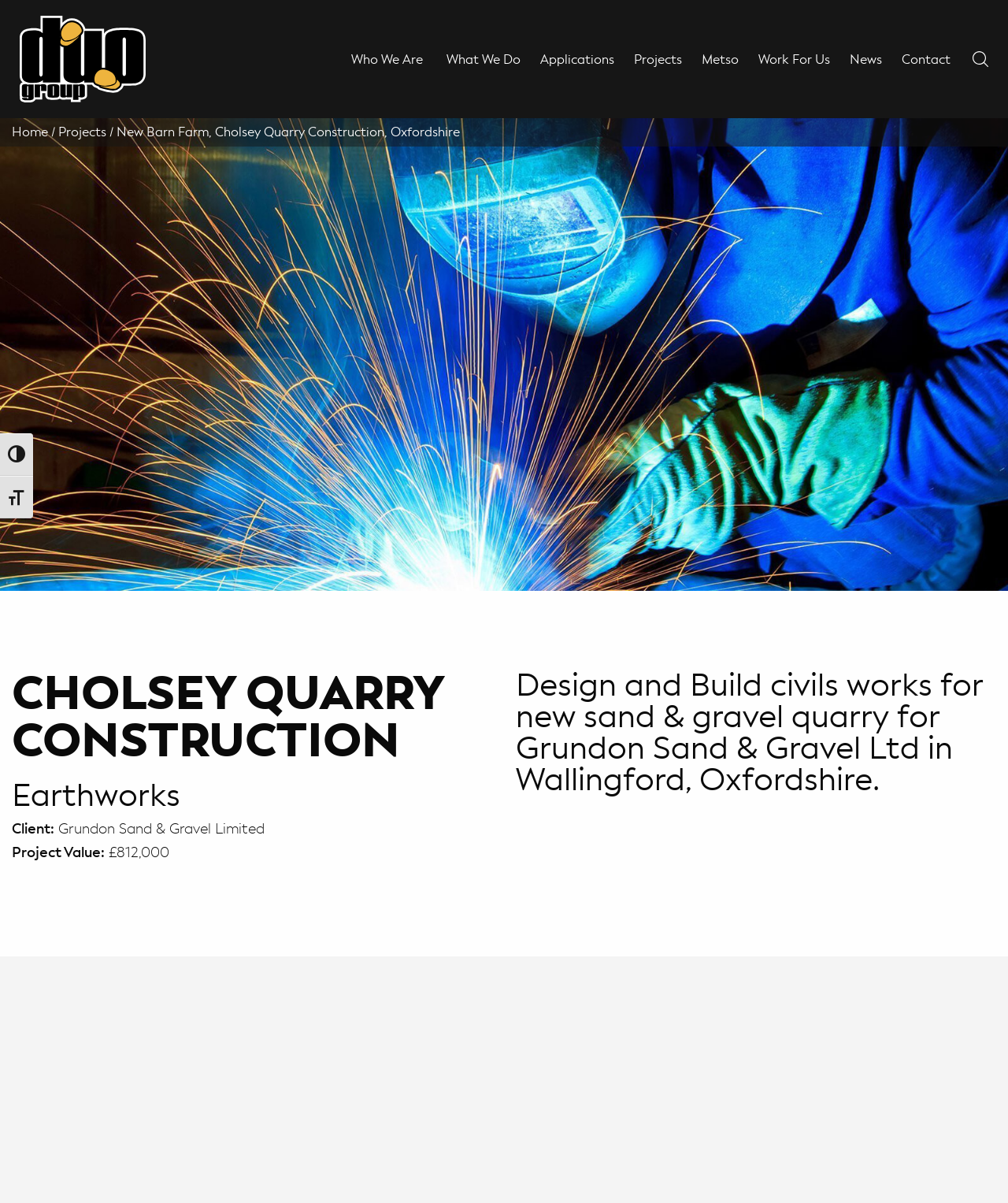Determine the bounding box coordinates of the clickable region to carry out the instruction: "View Who We Are page".

[0.348, 0.046, 0.423, 0.054]